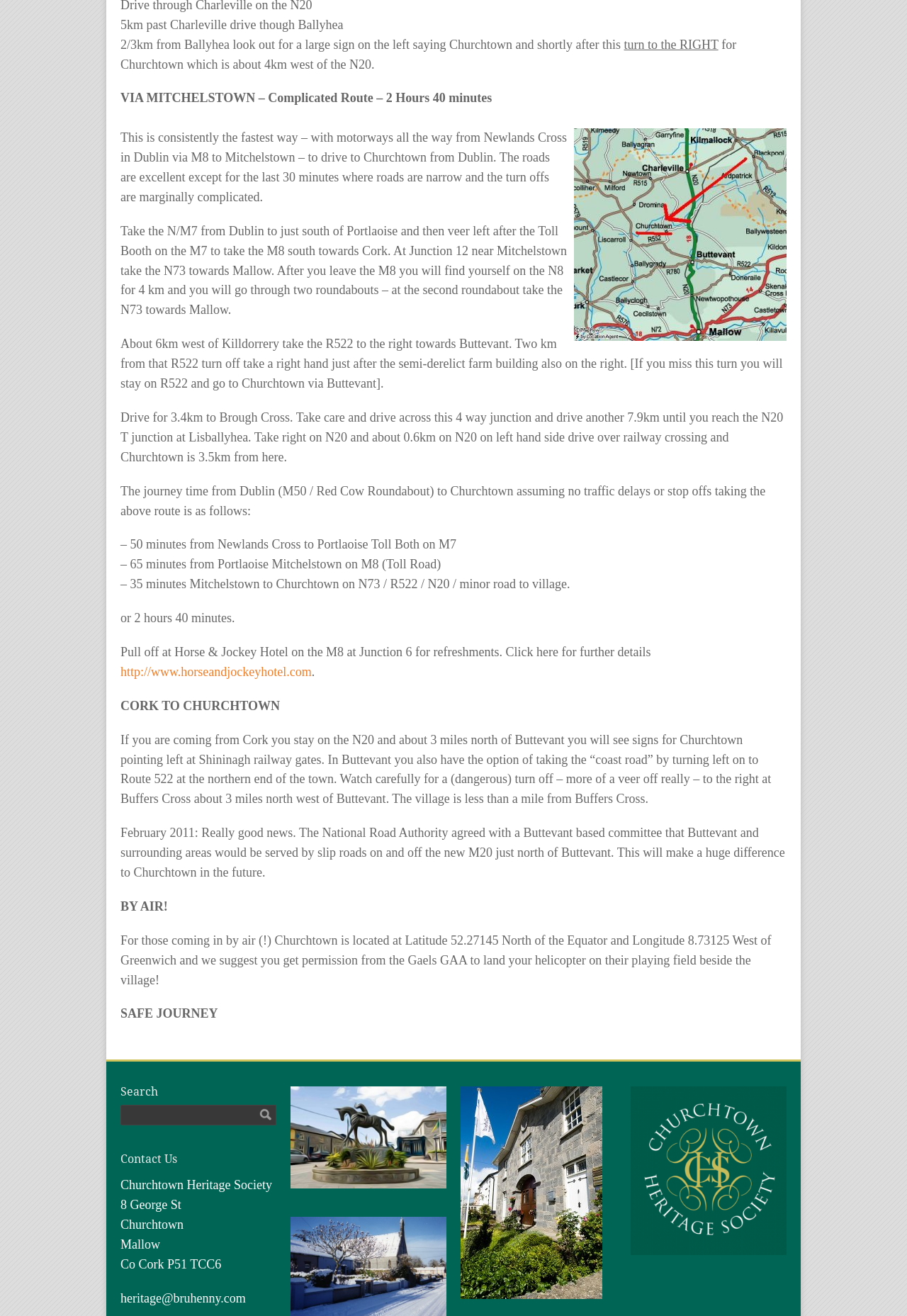Give the bounding box coordinates for this UI element: "name="s"". The coordinates should be four float numbers between 0 and 1, arranged as [left, top, right, bottom].

[0.133, 0.84, 0.305, 0.855]